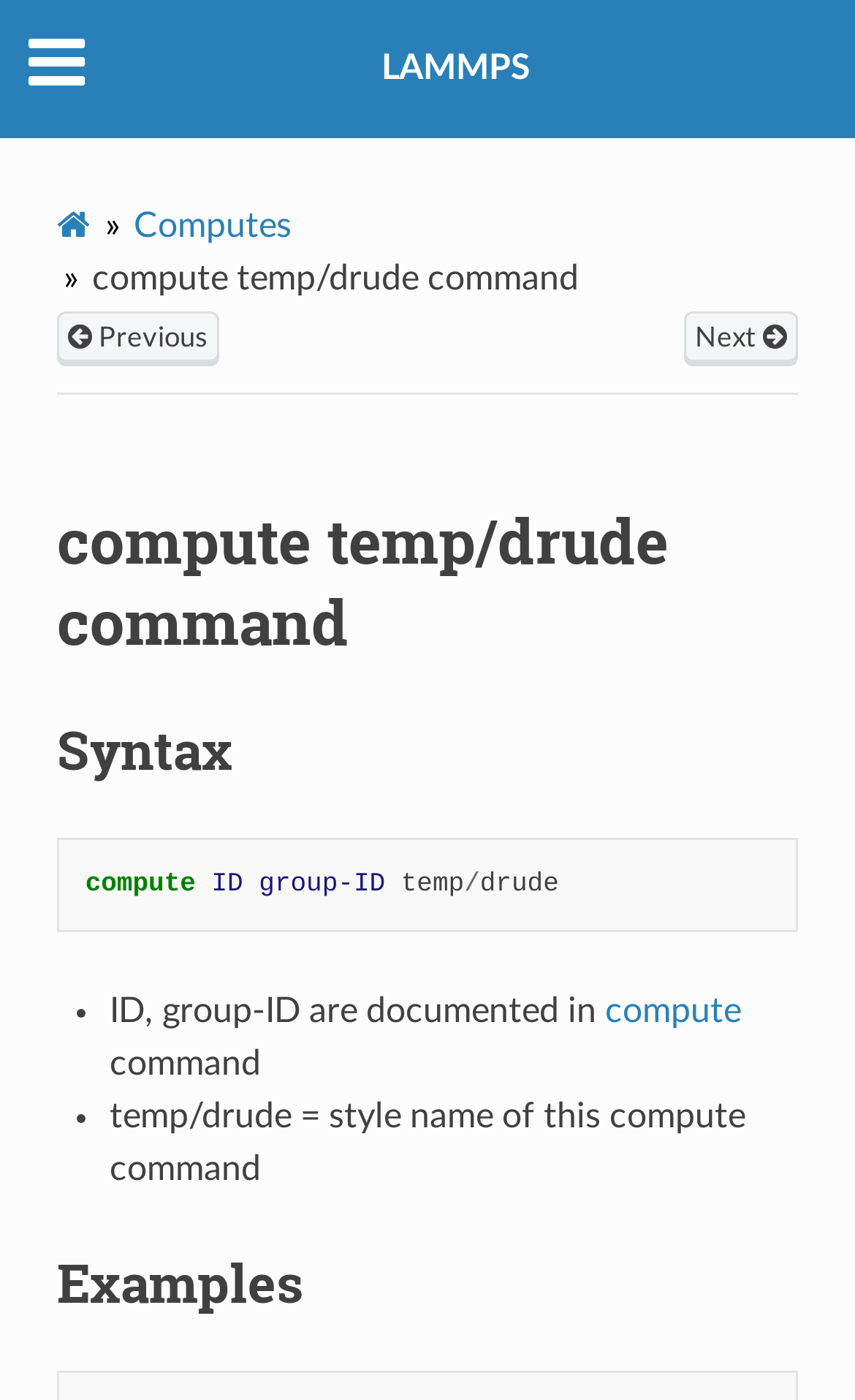Determine the bounding box coordinates of the clickable element to complete this instruction: "go to LAMMPS homepage". Provide the coordinates in the format of four float numbers between 0 and 1, [left, top, right, bottom].

[0.446, 0.037, 0.621, 0.062]